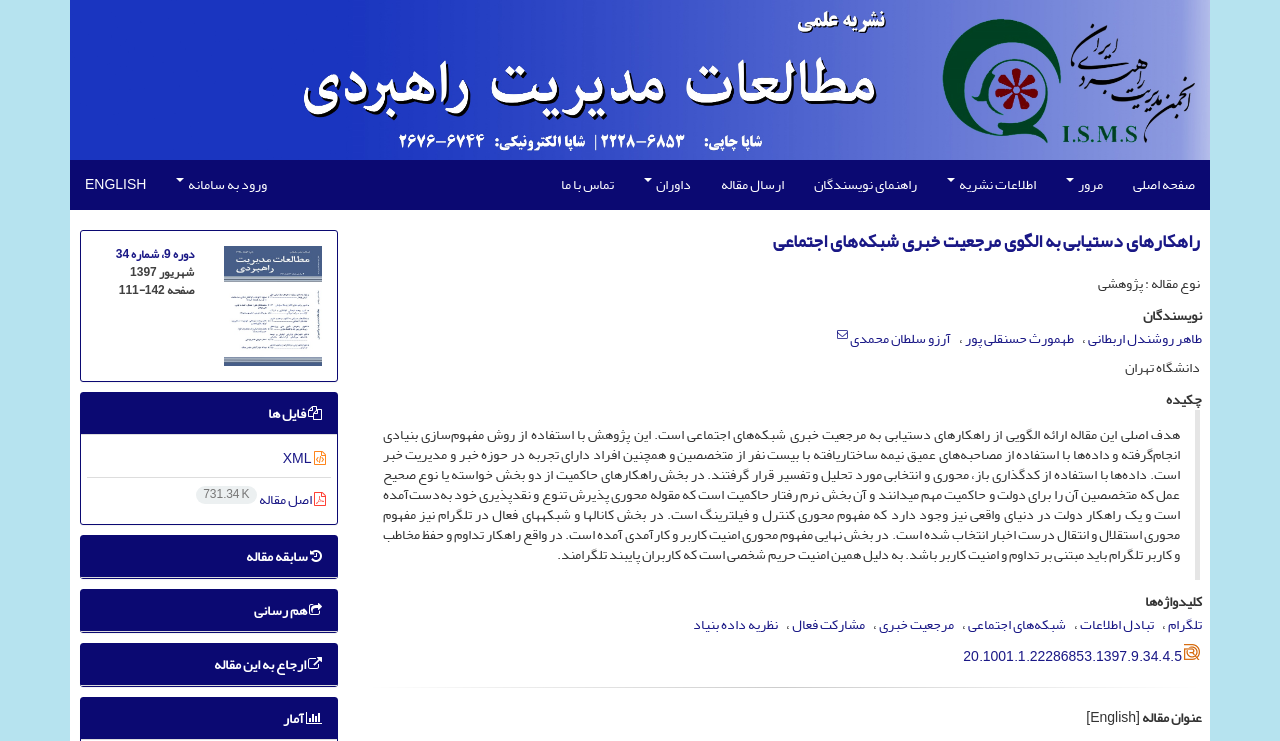Kindly determine the bounding box coordinates of the area that needs to be clicked to fulfill this instruction: "Read the article abstract".

[0.299, 0.568, 0.922, 0.767]